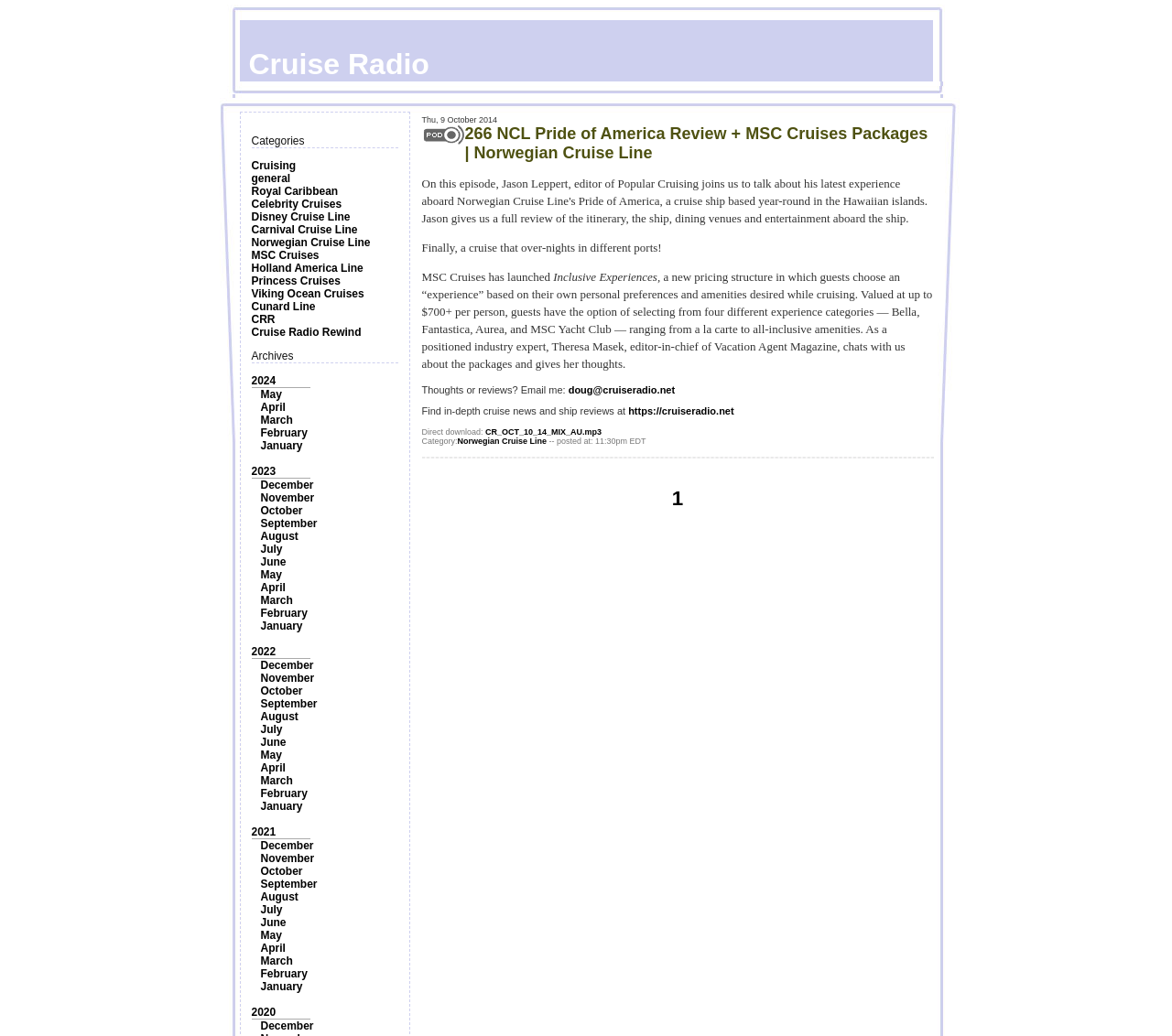Highlight the bounding box of the UI element that corresponds to this description: "November".

[0.222, 0.474, 0.268, 0.487]